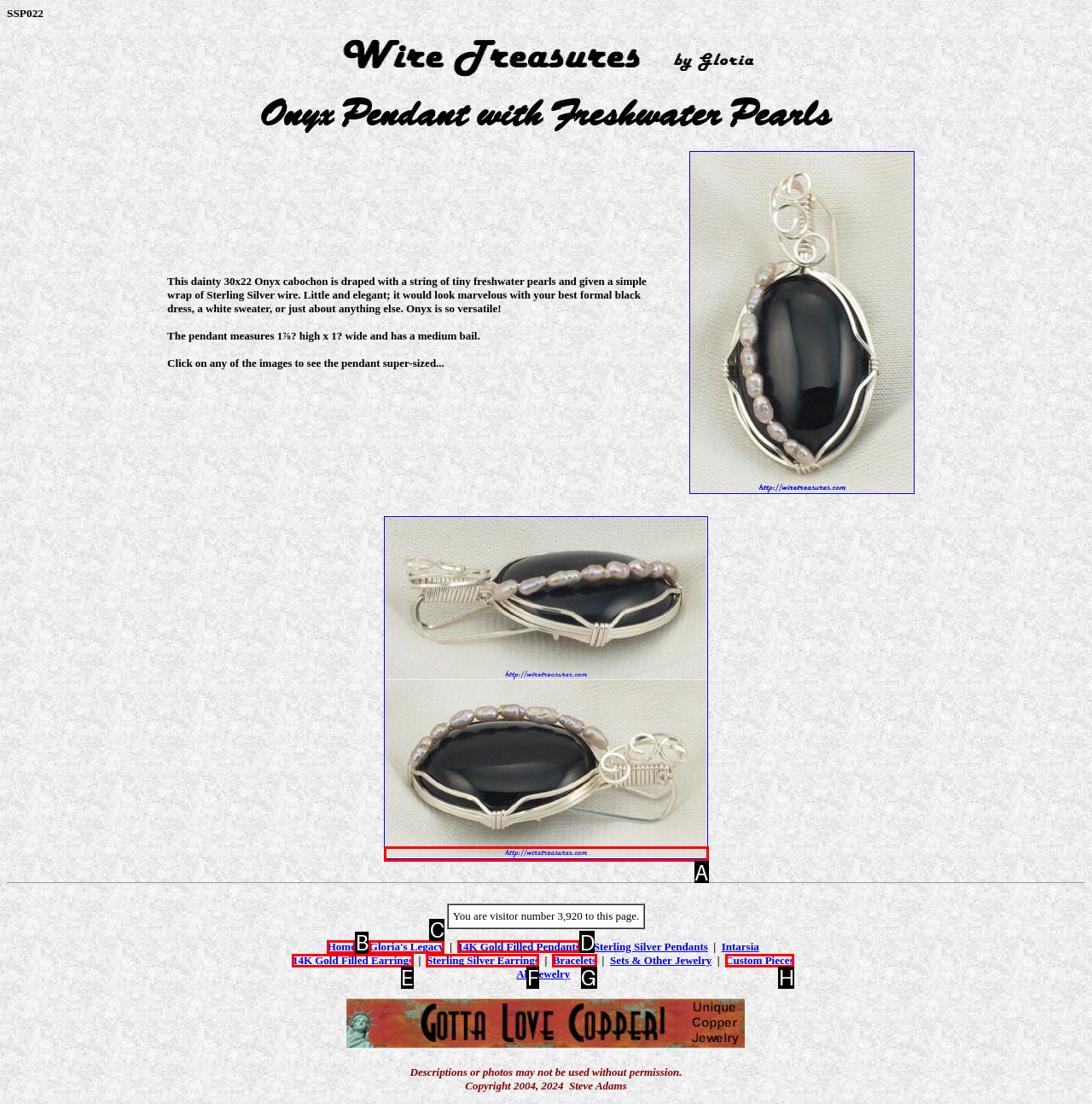Indicate the letter of the UI element that should be clicked to accomplish the task: Explore the 14K Gold Filled Pendants link. Answer with the letter only.

D